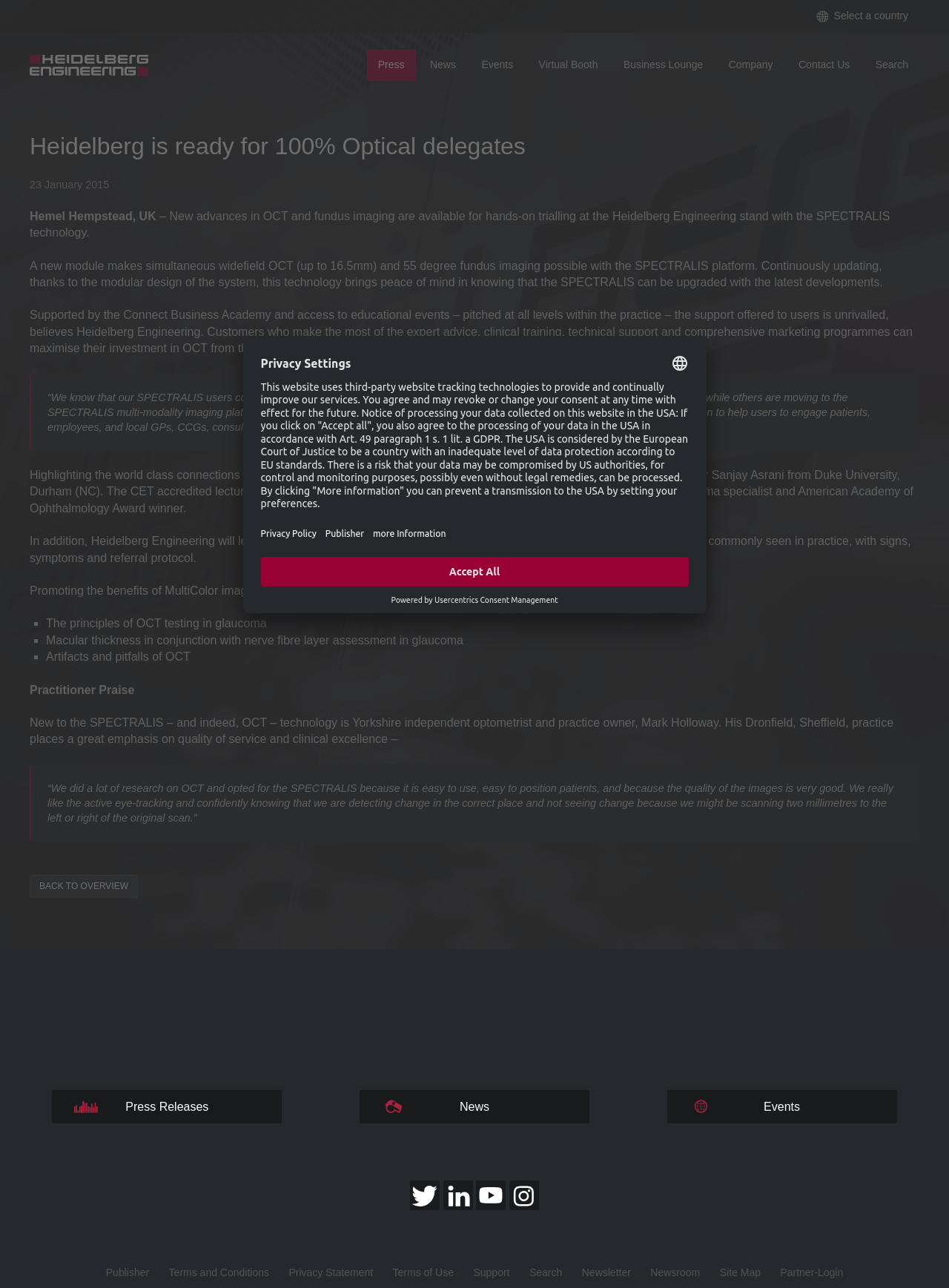What is the purpose of the case study discussions led by Heidelberg Engineering?
Utilize the information in the image to give a detailed answer to the question.

According to the webpage, Heidelberg Engineering will lead case study discussions on OCT in Acute Visual Loss, covering retinal diseases most commonly seen in practice, with signs, symptoms and referral protocol.